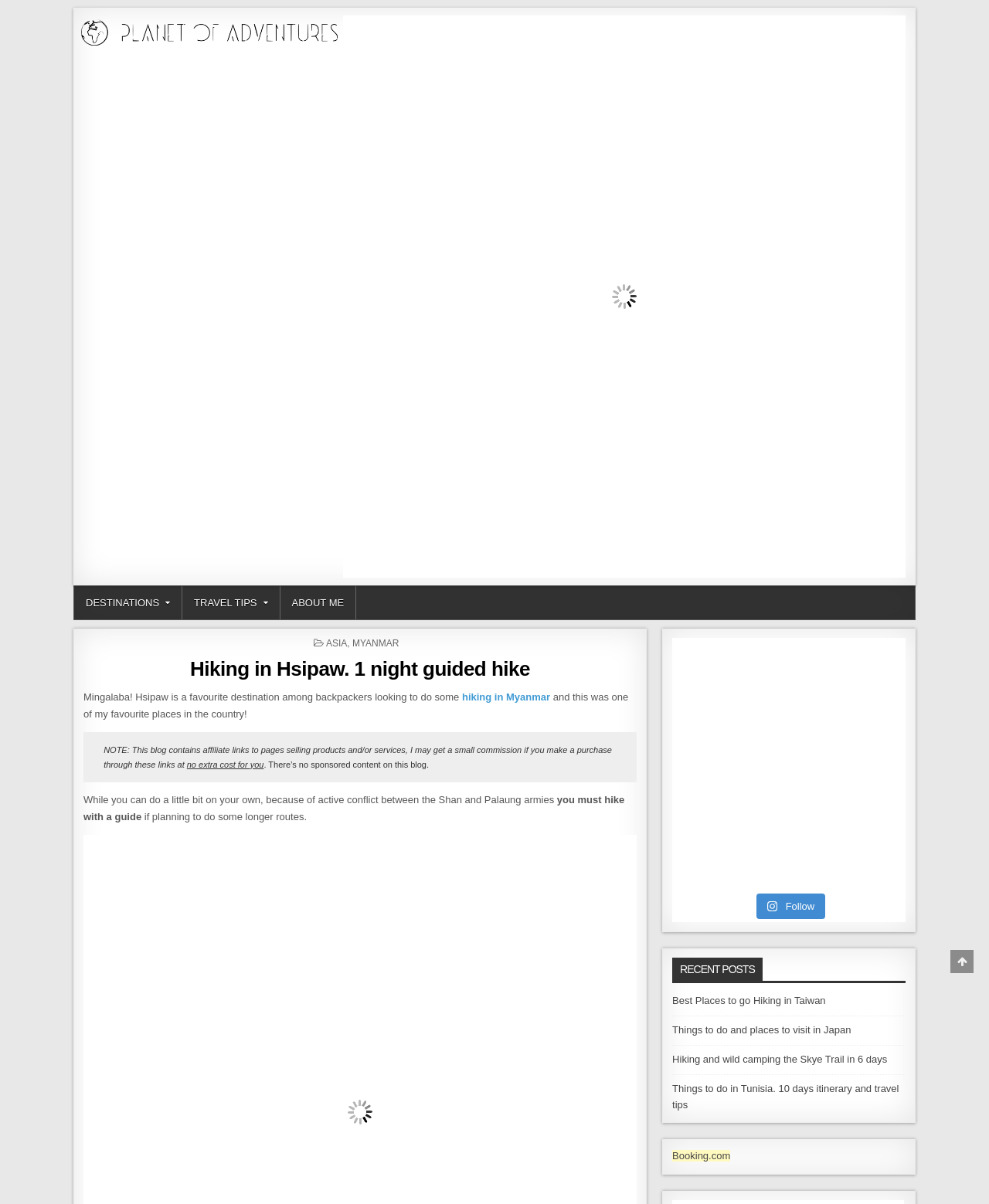For the element described, predict the bounding box coordinates as (top-left x, top-left y, bottom-right x, bottom-right y). All values should be between 0 and 1. Element description: Scroll to Top

[0.961, 0.789, 0.984, 0.808]